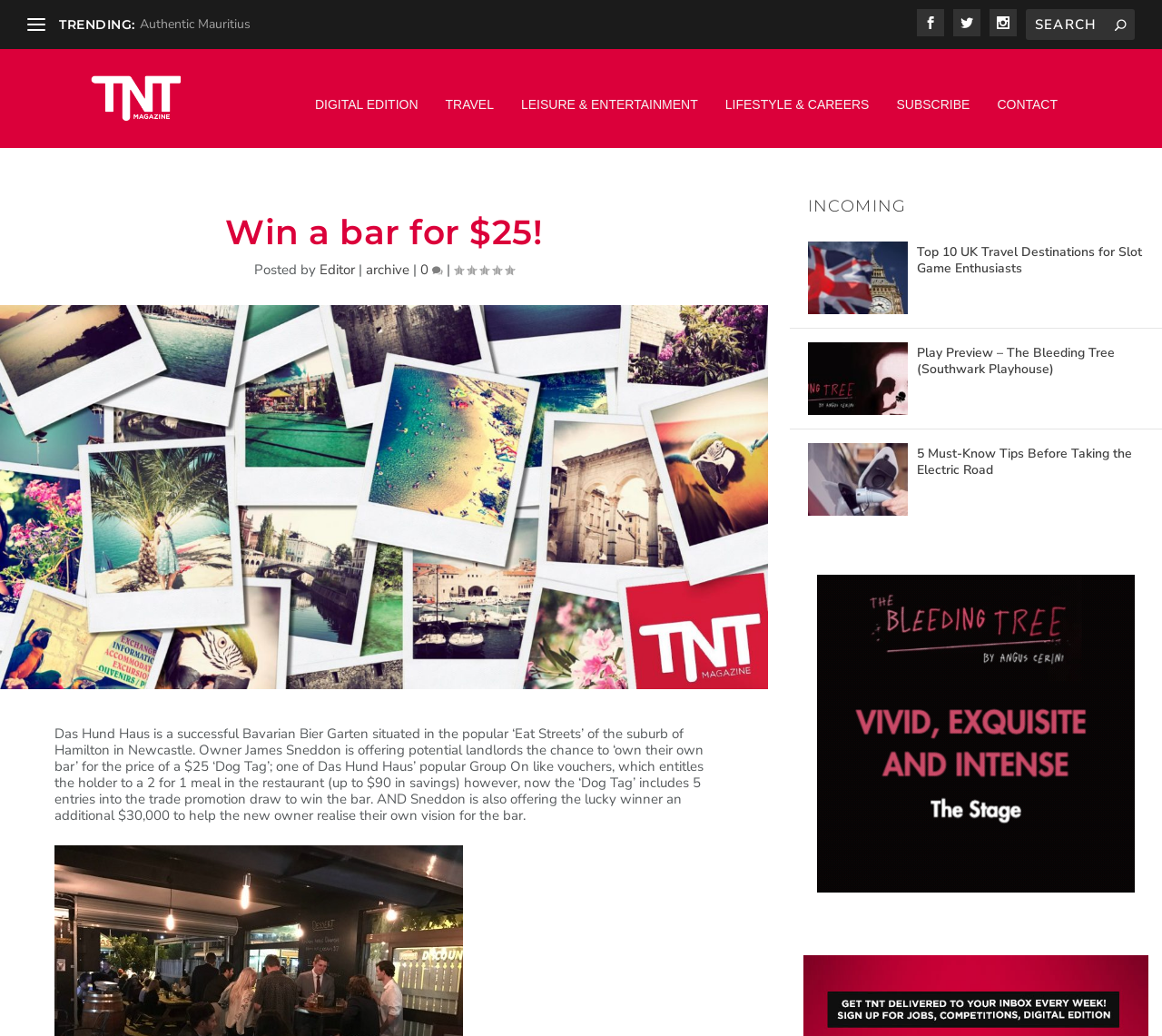Please determine the bounding box coordinates for the element with the description: "alt="The Bleeding Tree"".

[0.703, 0.543, 0.976, 0.854]